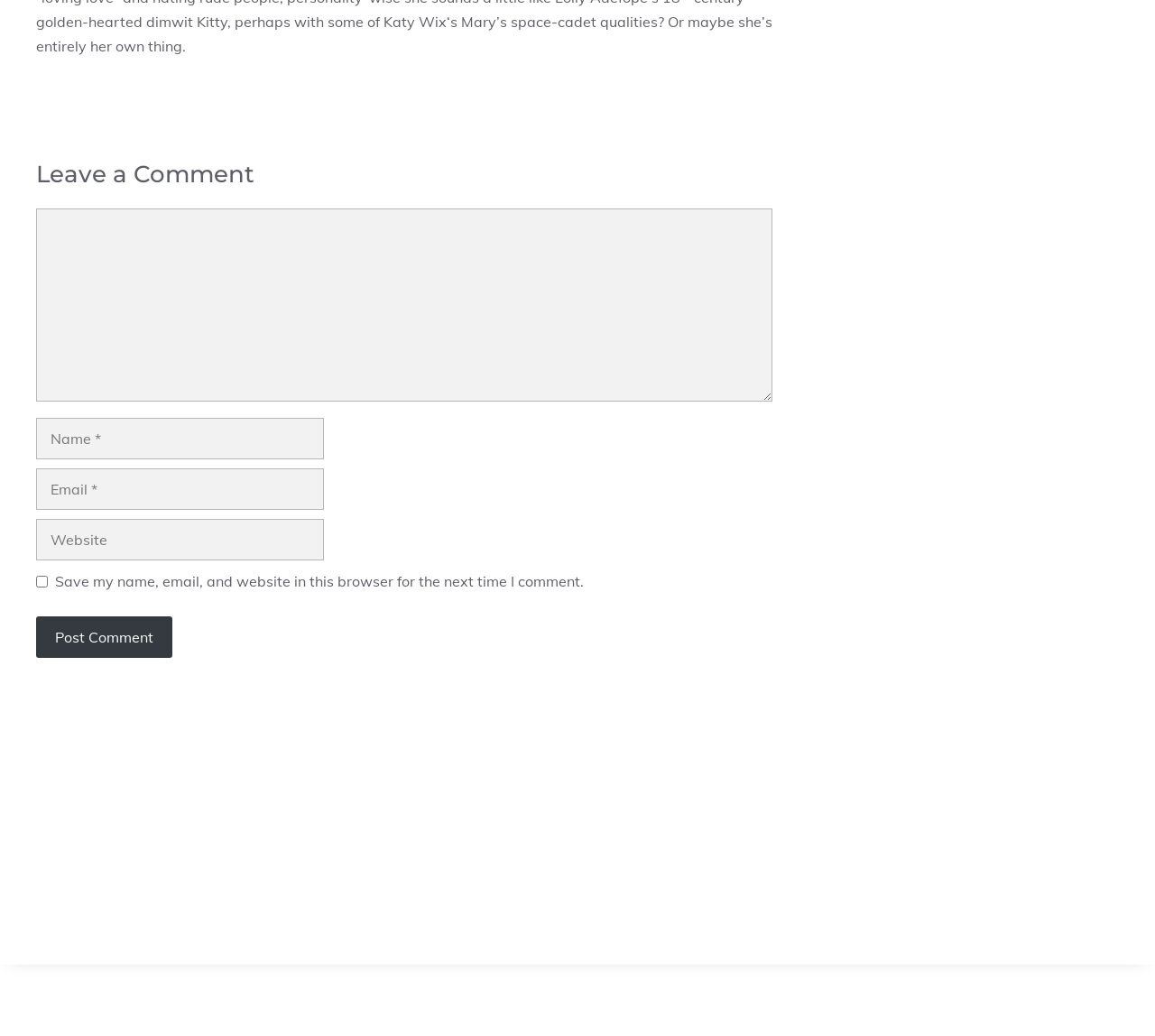Respond with a single word or short phrase to the following question: 
What is the purpose of the text box labeled 'Comment'?

Leave a comment